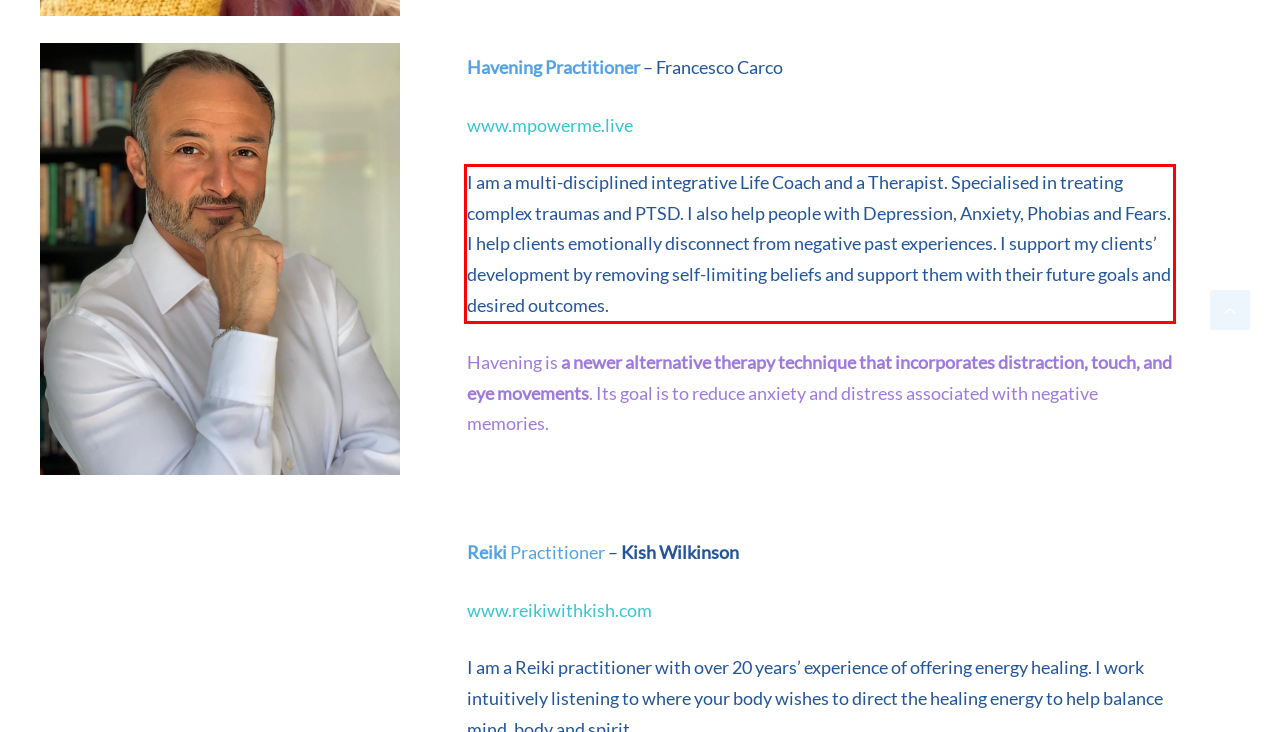You have a webpage screenshot with a red rectangle surrounding a UI element. Extract the text content from within this red bounding box.

I am a multi-disciplined integrative Life Coach and a Therapist. Specialised in treating complex traumas and PTSD. I also help people with Depression, Anxiety, Phobias and Fears. I help clients emotionally disconnect from negative past experiences. I support my clients’ development by removing self-limiting beliefs and support them with their future goals and desired outcomes.